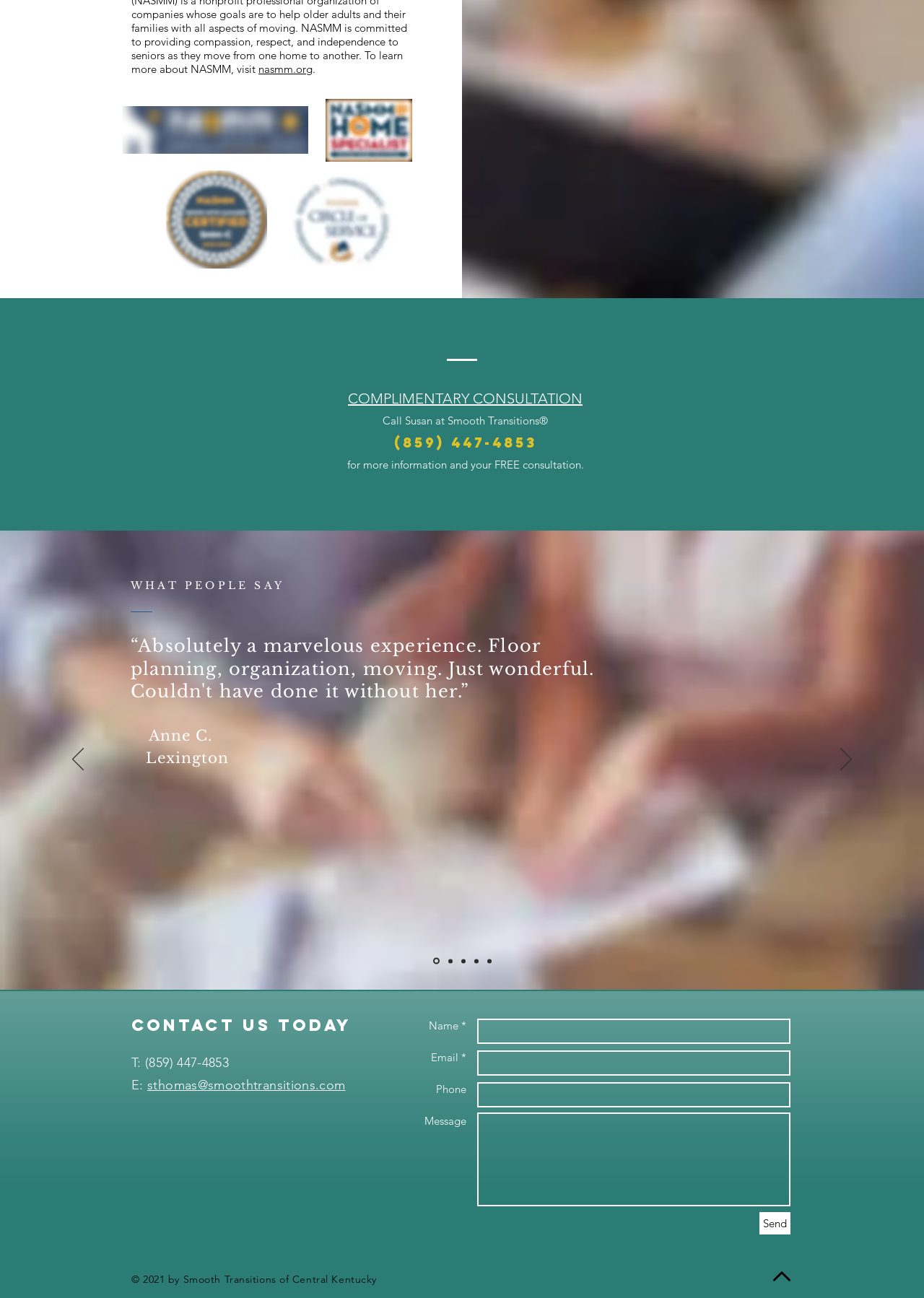Locate the bounding box coordinates of the clickable area to execute the instruction: "Call the phone number". Provide the coordinates as four float numbers between 0 and 1, represented as [left, top, right, bottom].

[0.426, 0.337, 0.581, 0.347]